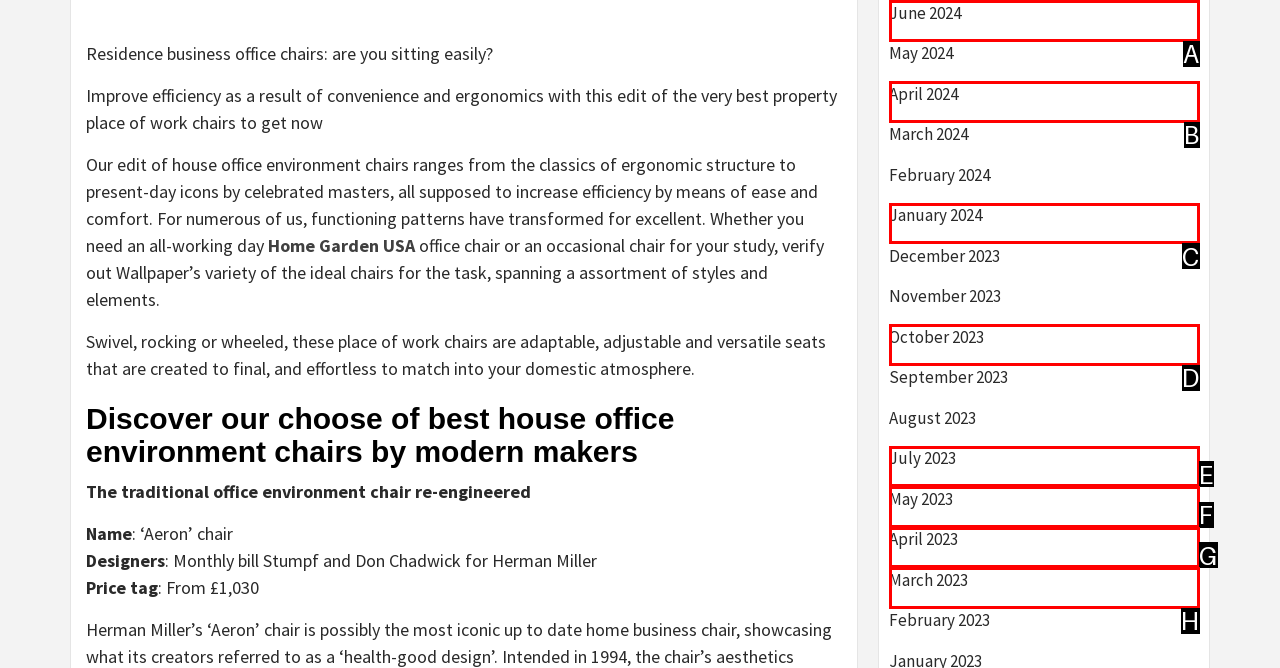Select the correct UI element to click for this task: View 'June 2024'.
Answer using the letter from the provided options.

A